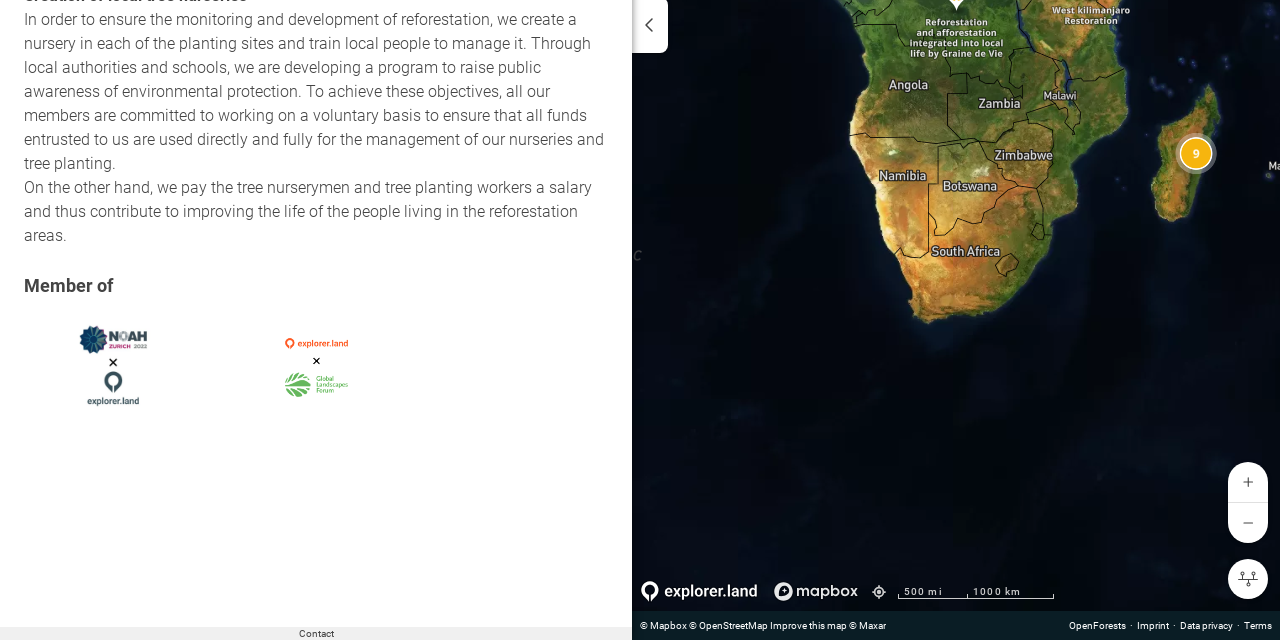Find the bounding box of the UI element described as: "© OpenStreetMap". The bounding box coordinates should be given as four float values between 0 and 1, i.e., [left, top, right, bottom].

[0.538, 0.969, 0.6, 0.986]